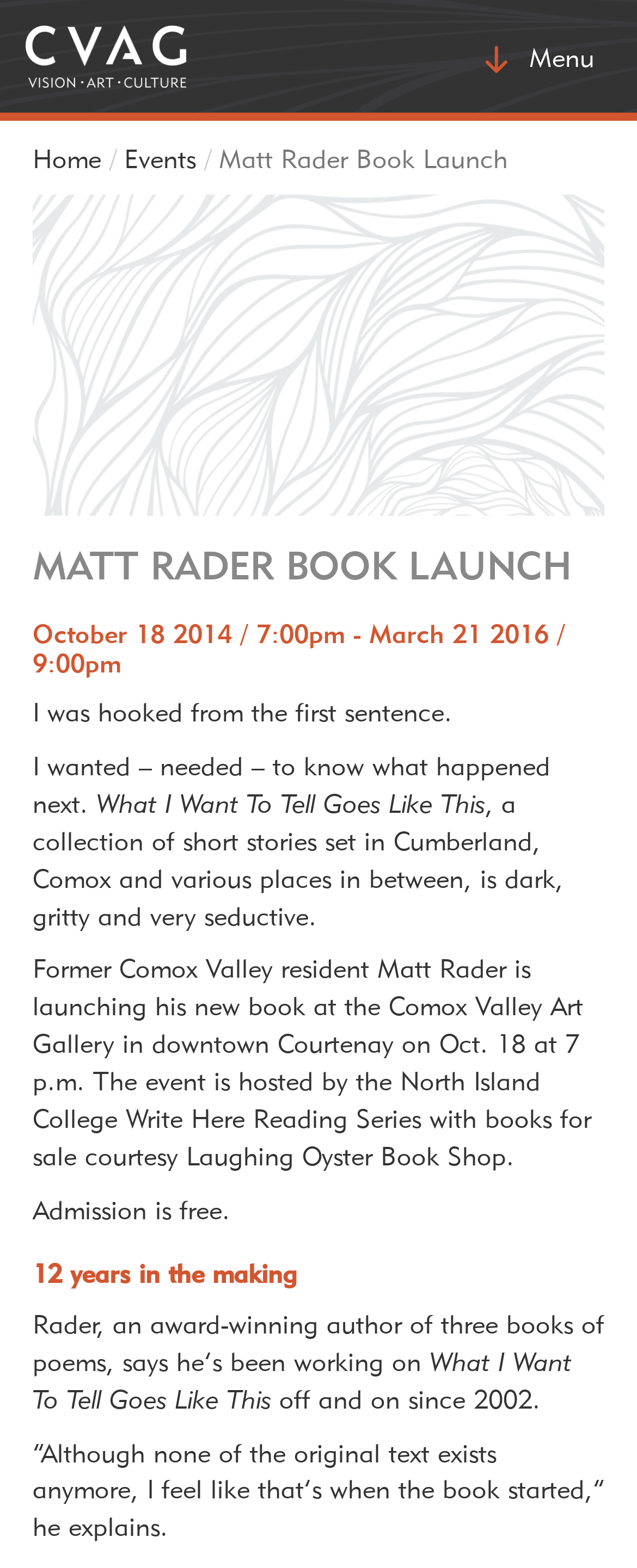Extract the bounding box coordinates for the HTML element that matches this description: "parent_node: Toggle navigation". The coordinates should be four float numbers between 0 and 1, i.e., [left, top, right, bottom].

[0.0, 0.0, 0.333, 0.072]